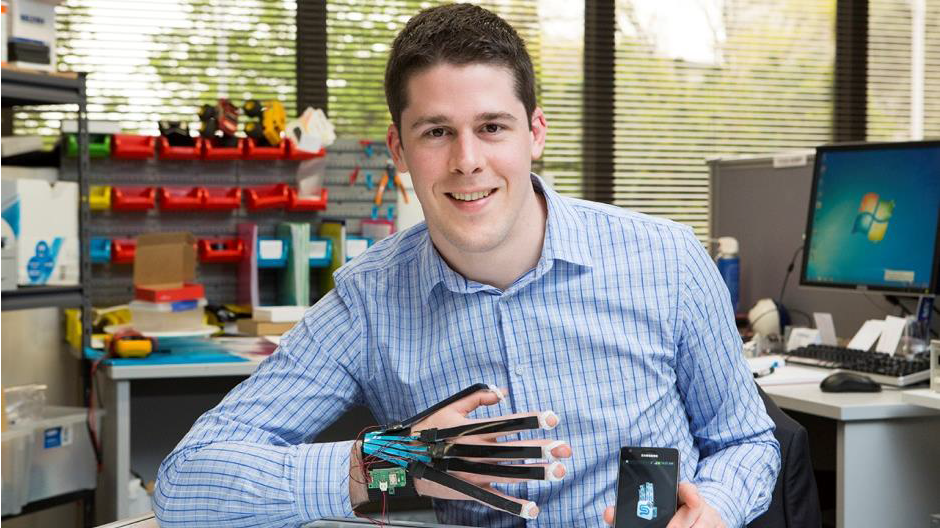What type of technology is being developed?
Please provide a comprehensive answer to the question based on the webpage screenshot.

The image is associated with StretchSense, a pioneering company in wearable sensor technology, and the device on the man's hand resembles a high-tech glove with multiple sensors, indicating that the technology being developed is wearable sensor technology.